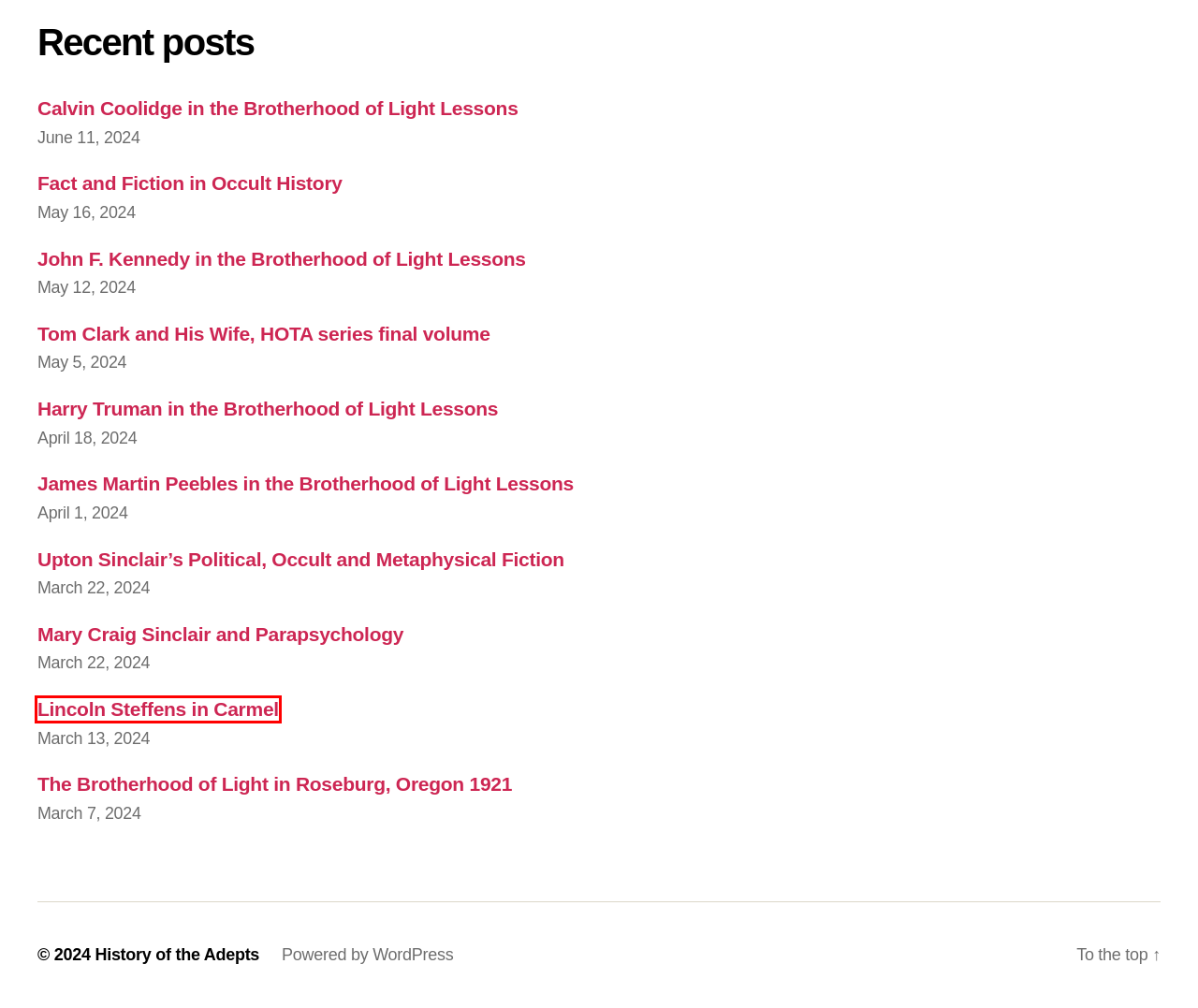Examine the screenshot of the webpage, noting the red bounding box around a UI element. Pick the webpage description that best matches the new page after the element in the red bounding box is clicked. Here are the candidates:
A. Tom Clark and His Wife, HOTA series final volume – History of the Adepts
B. Blog Tool, Publishing Platform, and CMS – WordPress.org
C. Fact and Fiction in Occult History – History of the Adepts
D. Calvin Coolidge in the Brotherhood of Light Lessons – History of the Adepts
E. Upton Sinclair’s Political, Occult and Metaphysical Fiction – History of the Adepts
F. Lincoln Steffens in Carmel – History of the Adepts
G. Harry Truman in the Brotherhood of Light Lessons – History of the Adepts
H. James Martin Peebles in the Brotherhood of Light Lessons – History of the Adepts

F